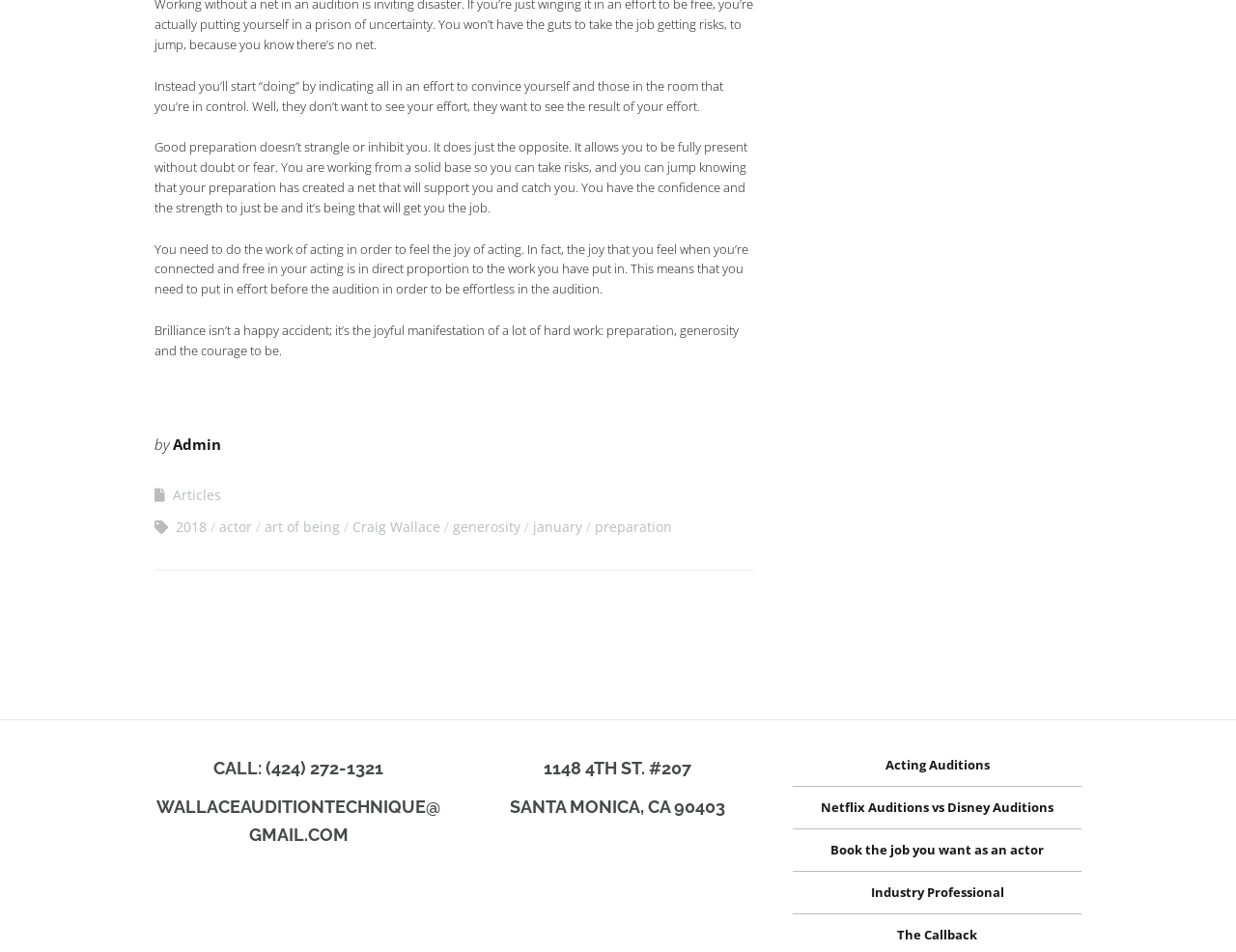Could you determine the bounding box coordinates of the clickable element to complete the instruction: "Call the phone number"? Provide the coordinates as four float numbers between 0 and 1, i.e., [left, top, right, bottom].

[0.125, 0.793, 0.358, 0.823]